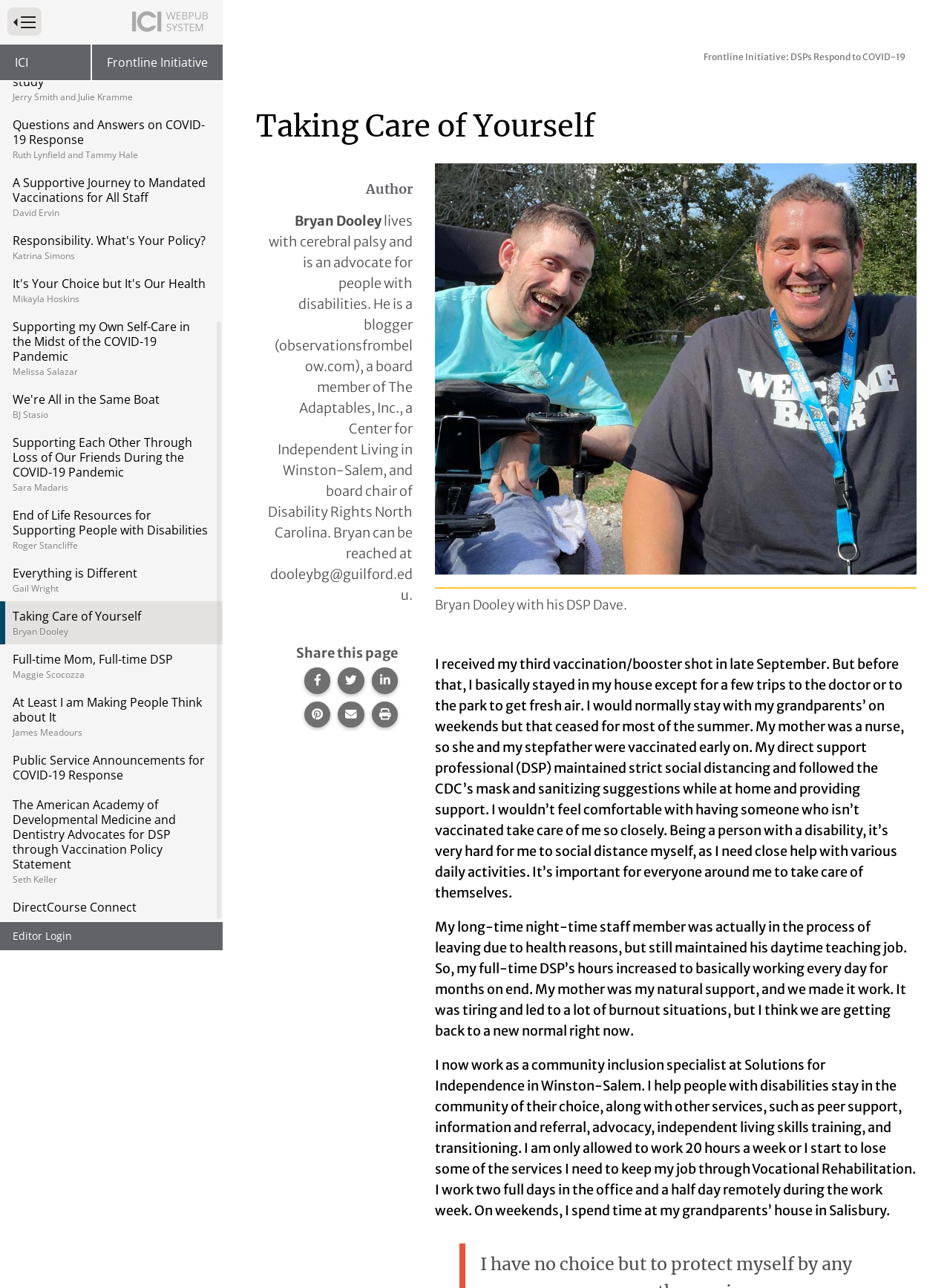Please identify the bounding box coordinates of the area I need to click to accomplish the following instruction: "Read article about taking care of yourself".

[0.0, 0.467, 0.234, 0.5]